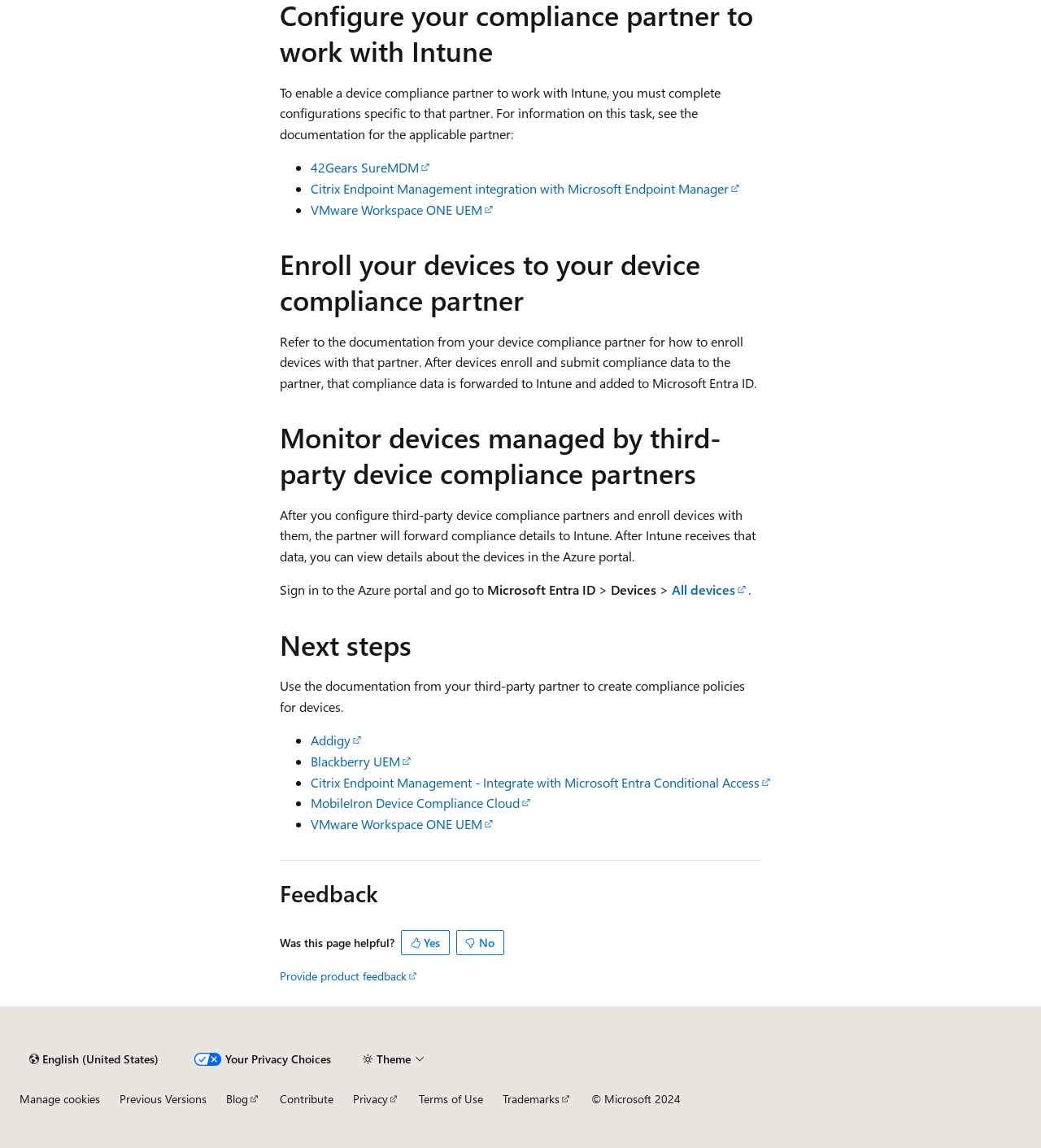Please locate the bounding box coordinates of the element that needs to be clicked to achieve the following instruction: "Check the price of Digital Blood Pressure Machine Omron JPN 500". The coordinates should be four float numbers between 0 and 1, i.e., [left, top, right, bottom].

None